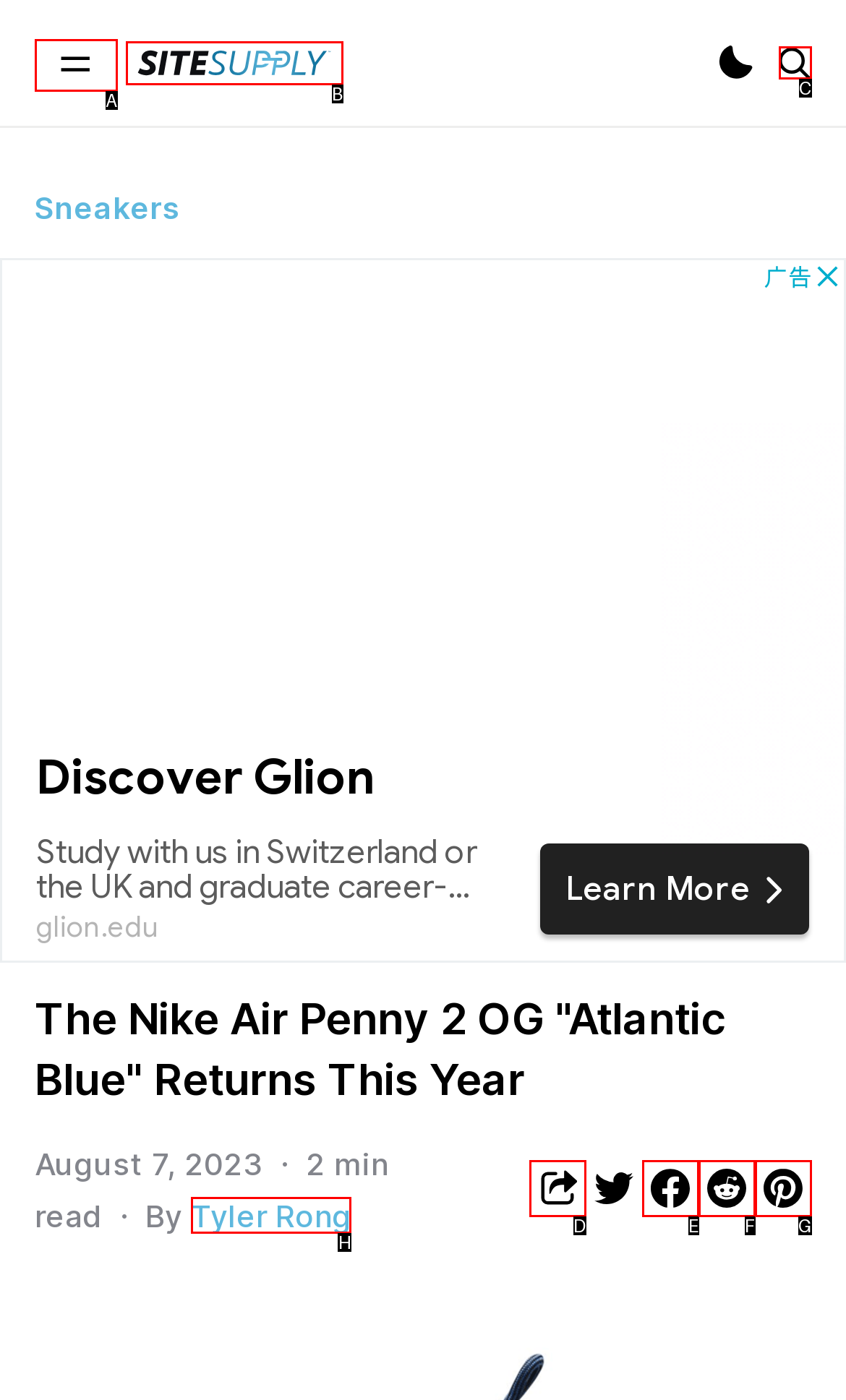Find the option you need to click to complete the following instruction: View article author's profile
Answer with the corresponding letter from the choices given directly.

H